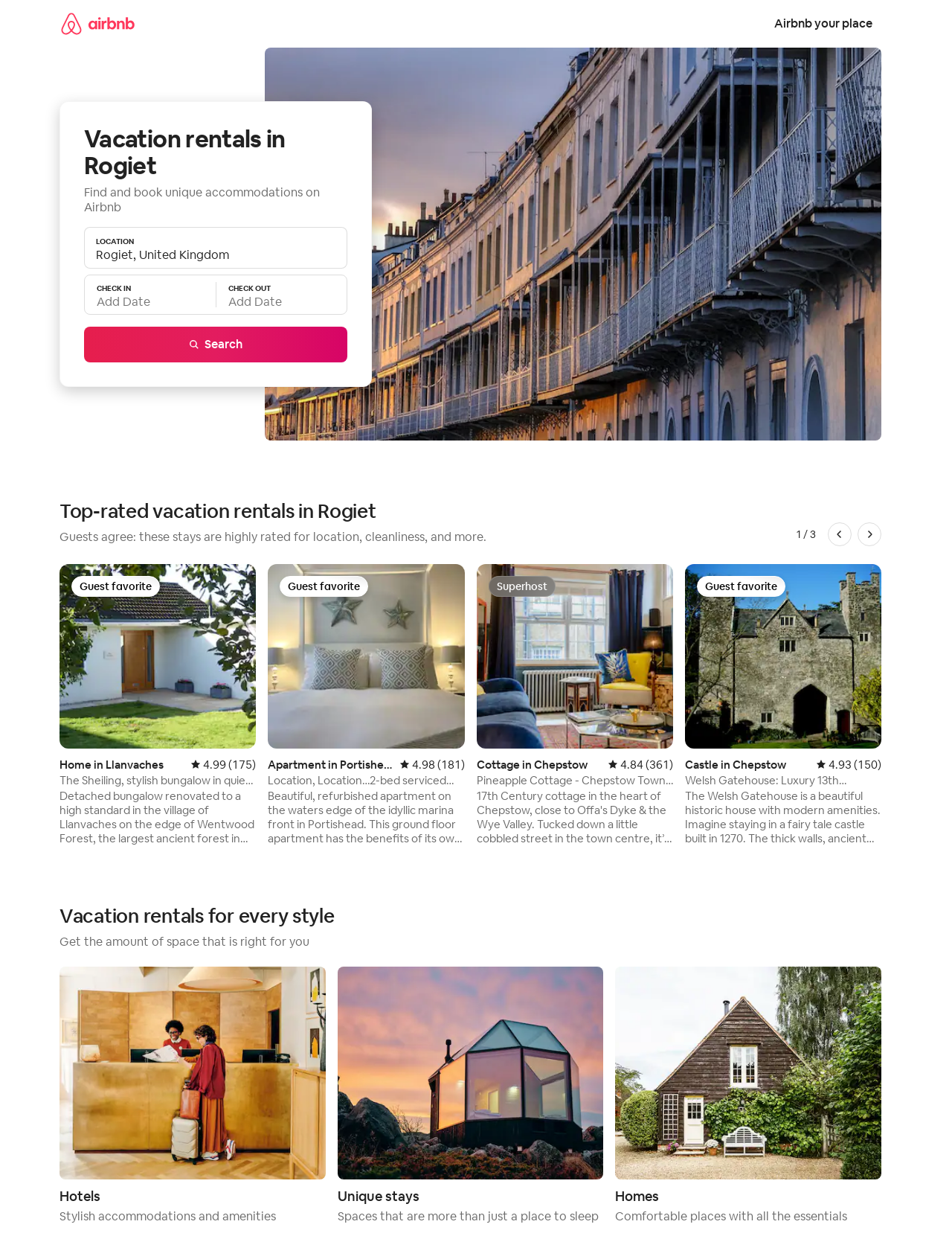Please locate the bounding box coordinates of the element that needs to be clicked to achieve the following instruction: "Select the 'LOCATION' combobox". The coordinates should be four float numbers between 0 and 1, i.e., [left, top, right, bottom].

[0.101, 0.2, 0.352, 0.213]